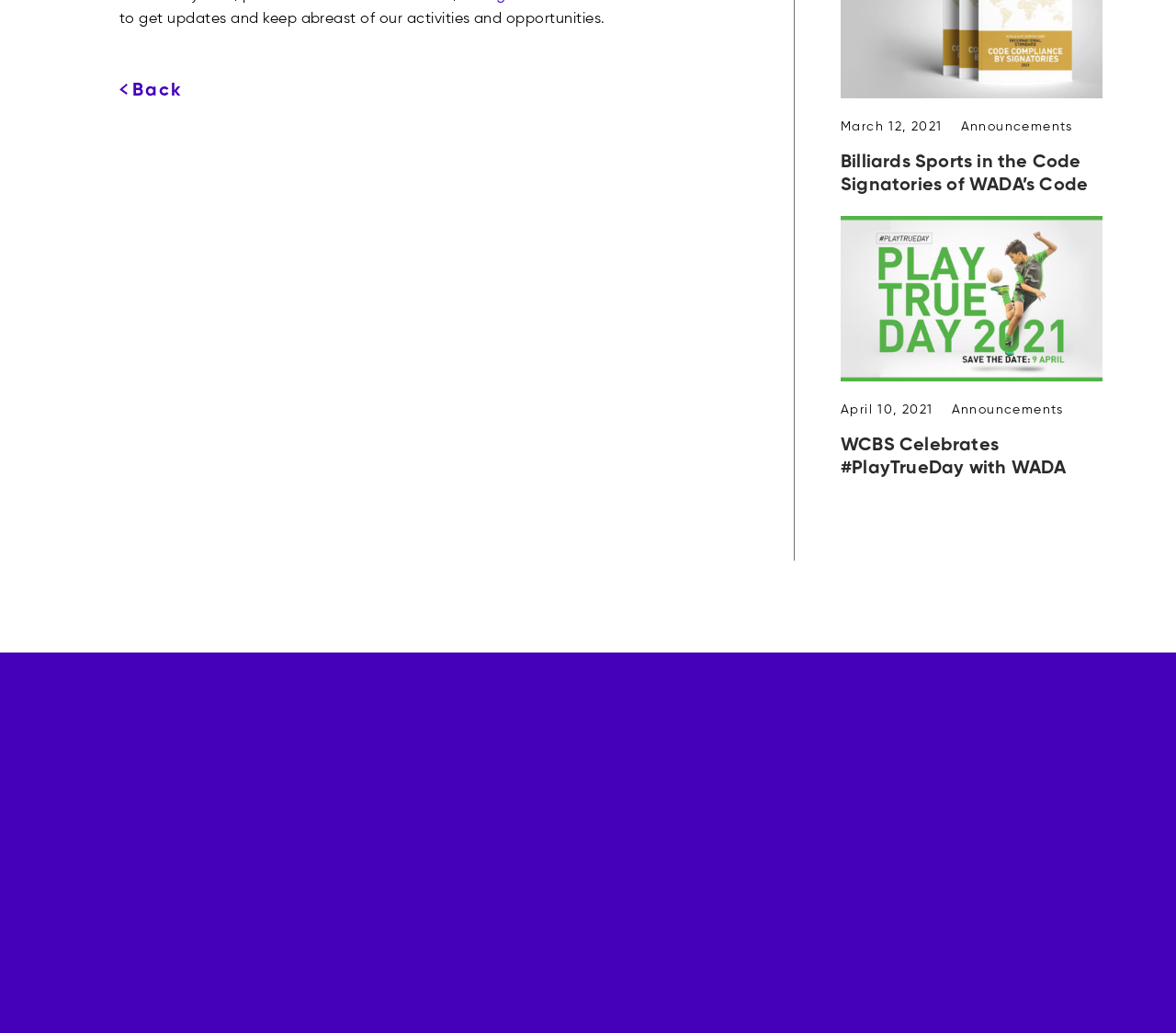Please find the bounding box coordinates of the element that must be clicked to perform the given instruction: "View the WCBS Celebrates #PlayTrueDay with WADA article". The coordinates should be four float numbers from 0 to 1, i.e., [left, top, right, bottom].

[0.715, 0.422, 0.907, 0.462]